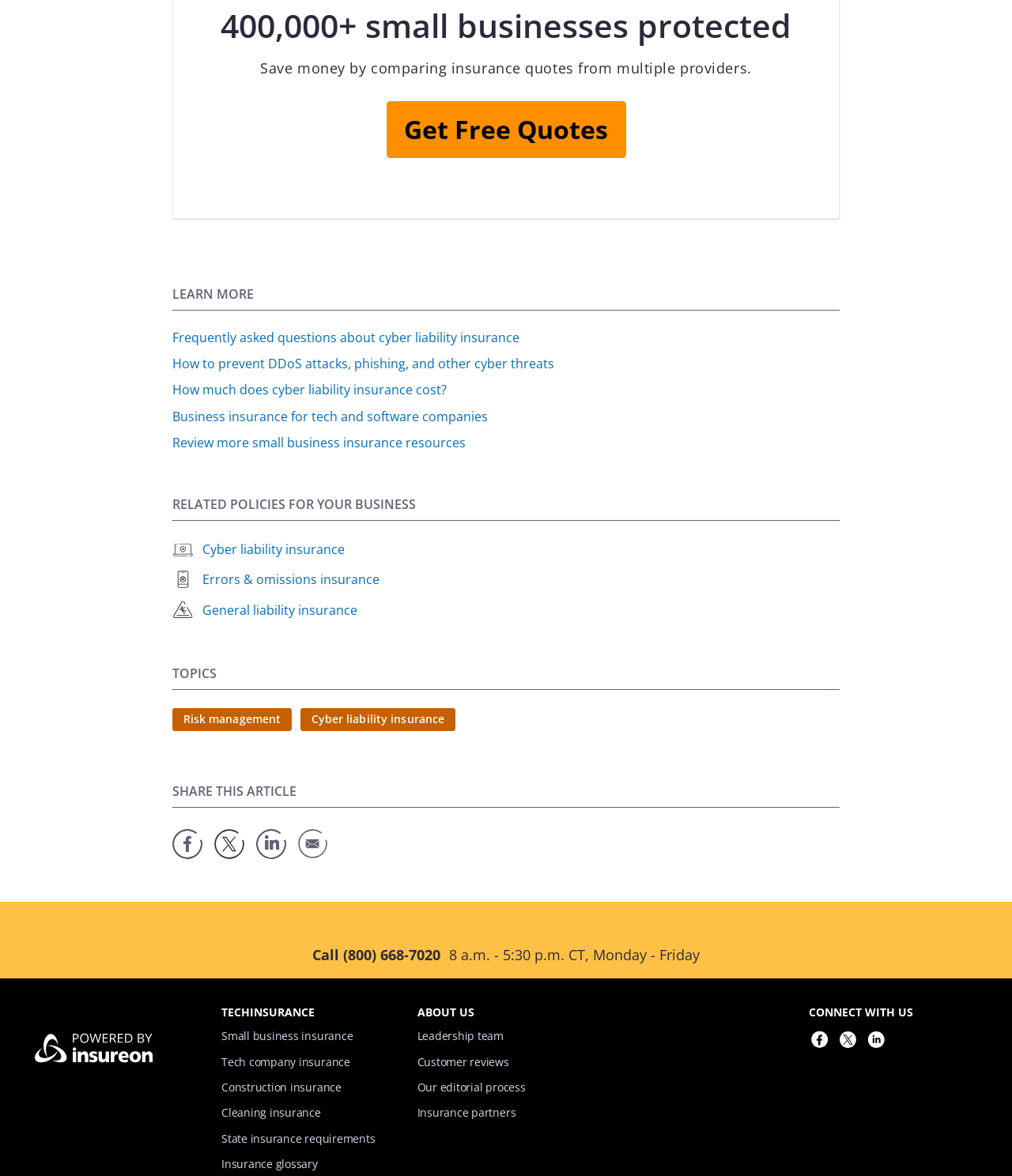What type of insurance is mentioned in the 'RELATED POLICIES FOR YOUR BUSINESS' section? From the image, respond with a single word or brief phrase.

Cyber liability, Errors & omissions, General liability